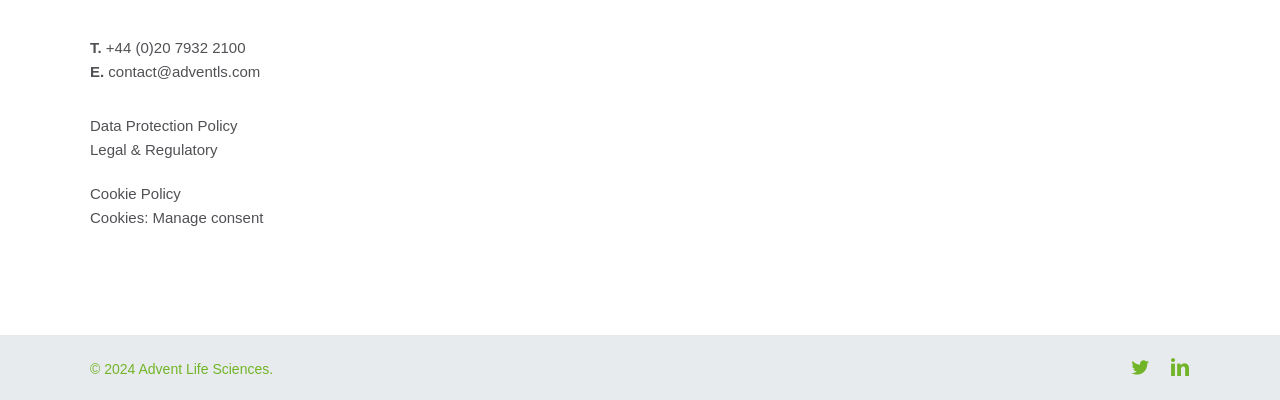What is the phone number?
Please provide a single word or phrase in response based on the screenshot.

+44 (0)20 7932 2100